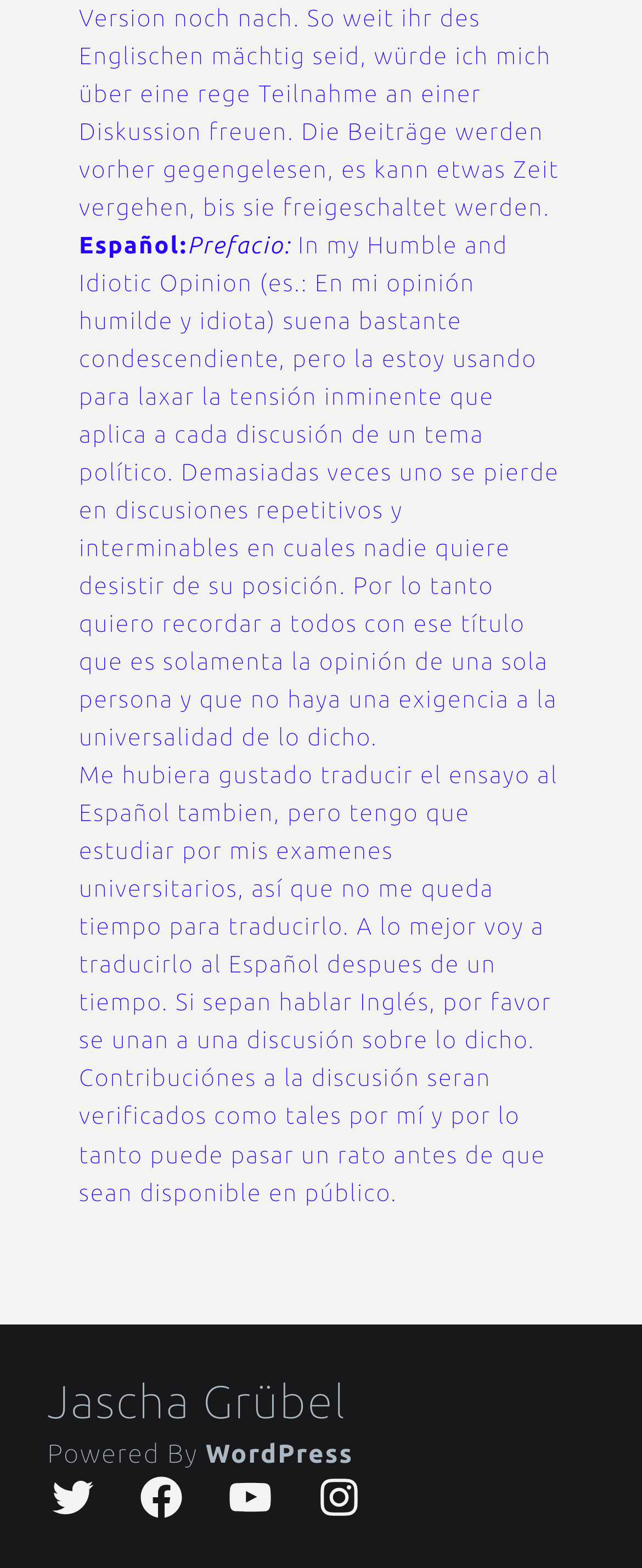Please specify the bounding box coordinates in the format (top-left x, top-left y, bottom-right x, bottom-right y), with values ranging from 0 to 1. Identify the bounding box for the UI component described as follows: YouTube

[0.351, 0.939, 0.428, 0.97]